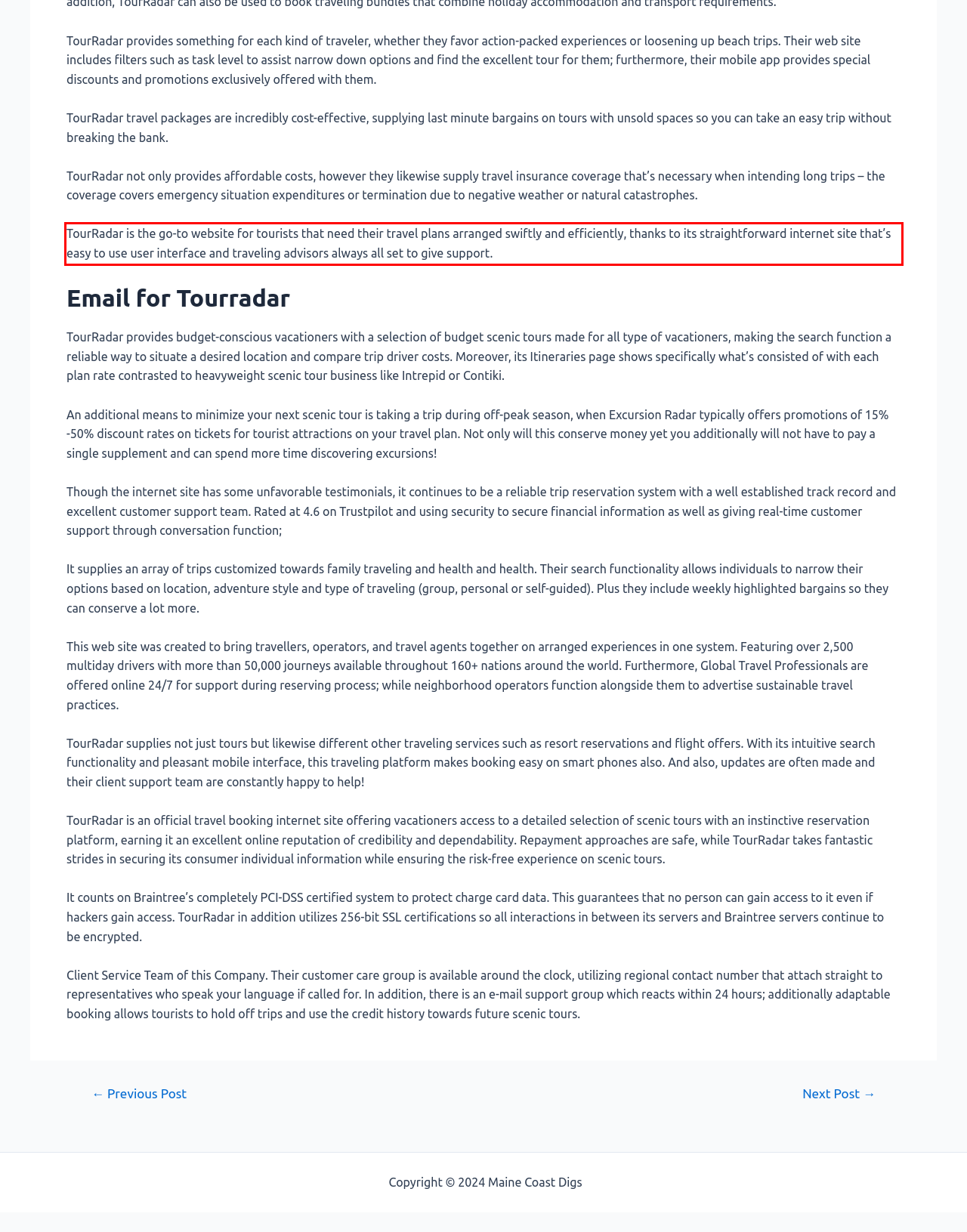Given the screenshot of the webpage, identify the red bounding box, and recognize the text content inside that red bounding box.

TourRadar is the go-to website for tourists that need their travel plans arranged swiftly and efficiently, thanks to its straightforward internet site that’s easy to use user interface and traveling advisors always all set to give support.